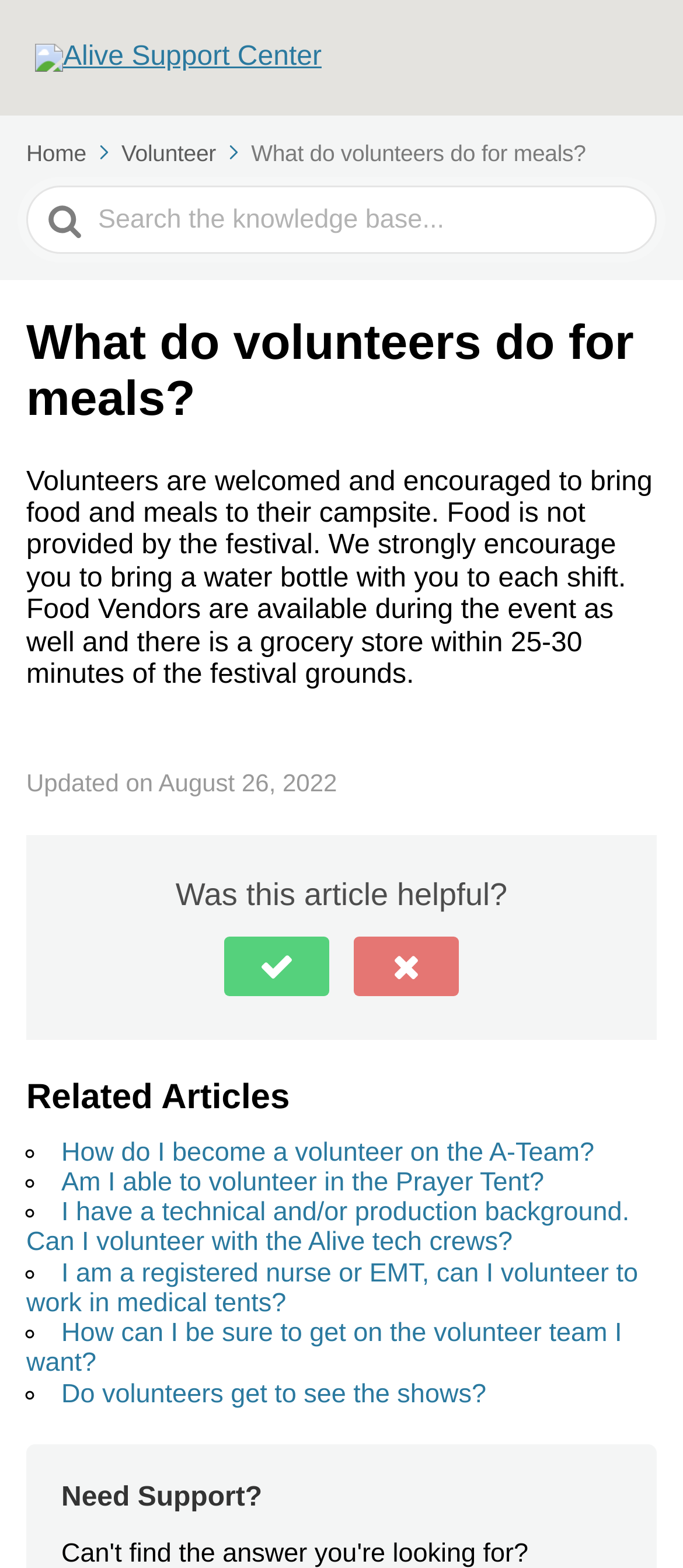Please specify the coordinates of the bounding box for the element that should be clicked to carry out this instruction: "Go to Home page". The coordinates must be four float numbers between 0 and 1, formatted as [left, top, right, bottom].

[0.038, 0.089, 0.169, 0.106]